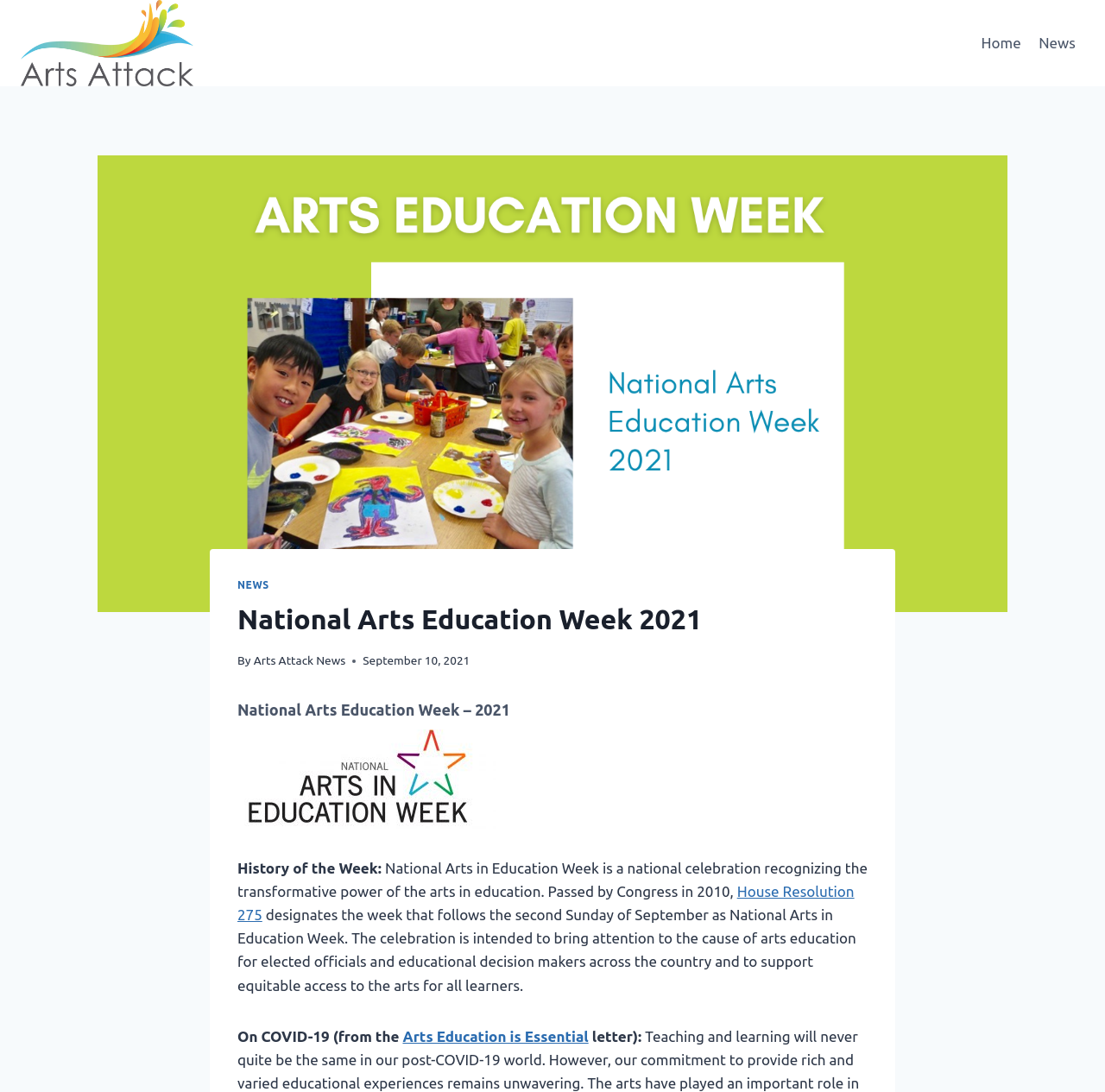Locate the bounding box of the UI element based on this description: "House Resolution 275". Provide four float numbers between 0 and 1 as [left, top, right, bottom].

[0.215, 0.809, 0.773, 0.845]